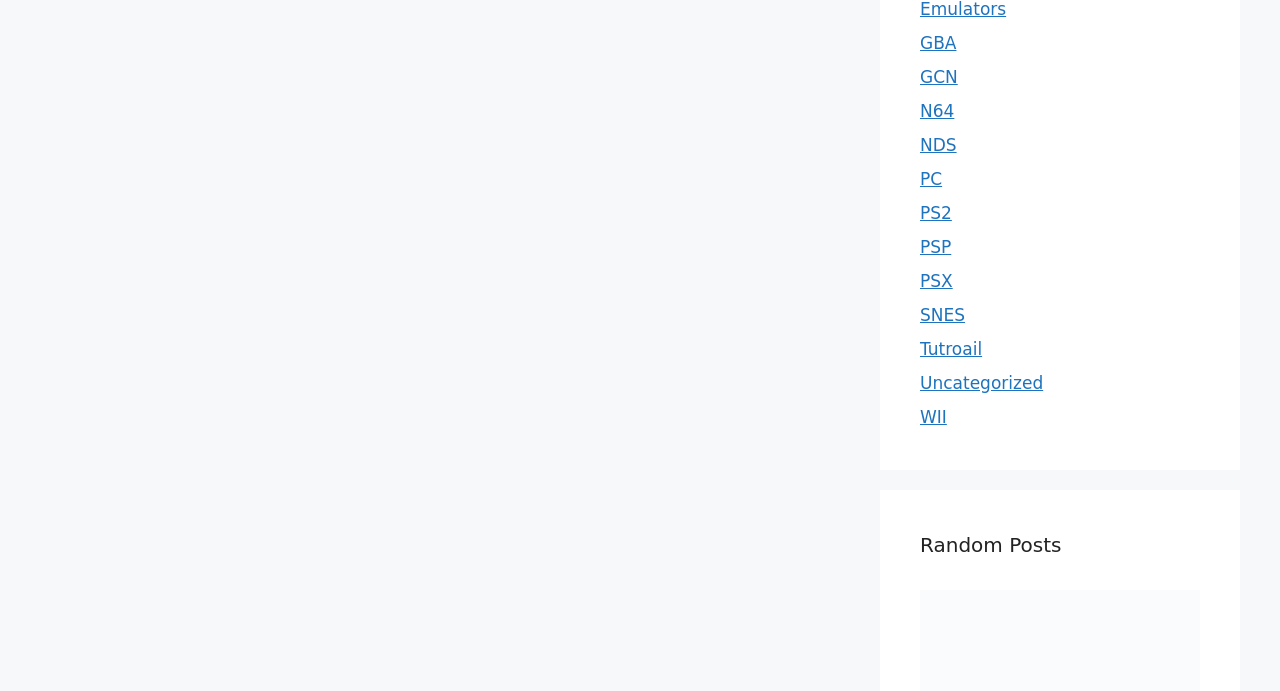Please locate the bounding box coordinates of the element that should be clicked to complete the given instruction: "Go to PS2 page".

[0.719, 0.293, 0.744, 0.322]